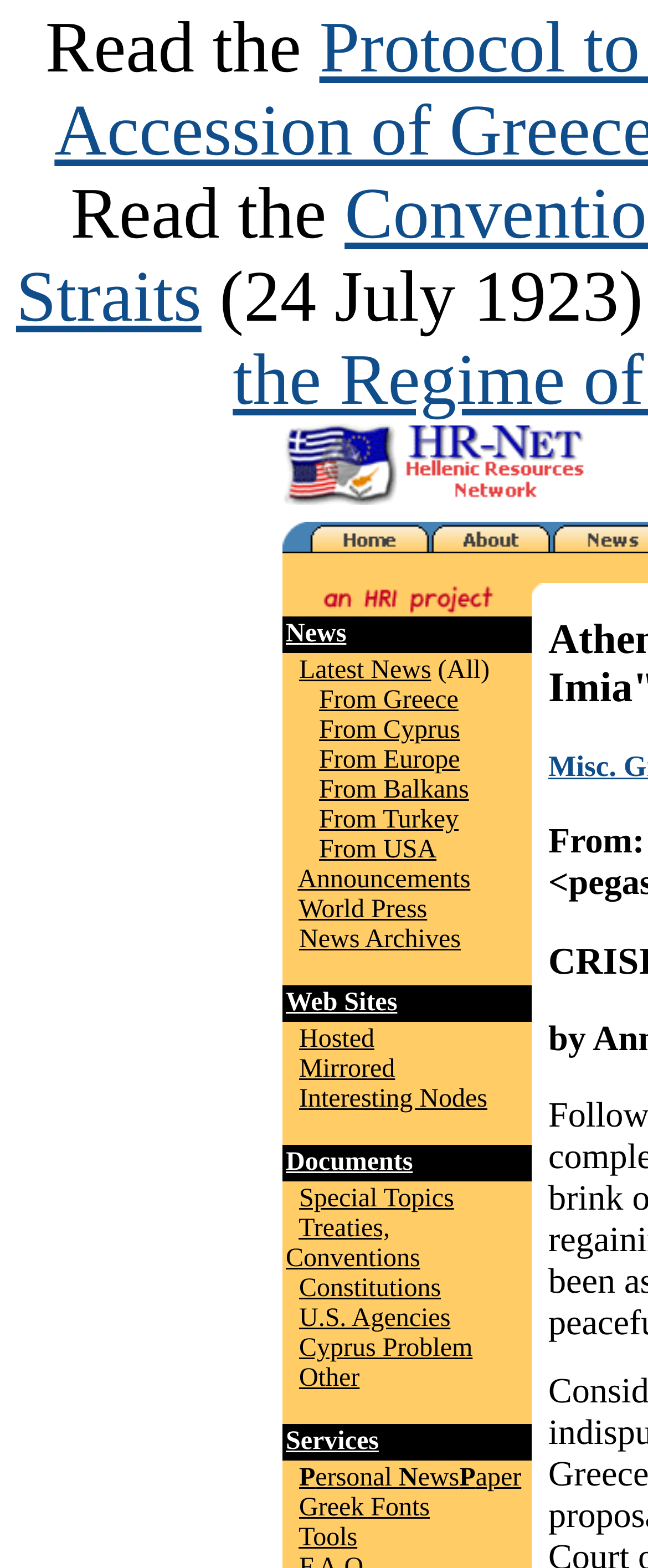Construct a thorough caption encompassing all aspects of the webpage.

The webpage is titled "Athens News Agency Feature: 'Crisis on Imia'" and has a prominent link to "HR-Net - Hellenic Resources Network" at the top left corner, accompanied by an image. Below this, there is a table with several rows, each containing links and images.

The first row has links to "Home", "About HR-Net", and an image. The second row has an image, and the third row has another image. The fourth row has a link to "News" and a table with multiple rows, each containing links to various news categories such as "Latest News", "From Greece", "From Cyprus", and others.

Below this, there are several rows with links to different topics, including "Web Sites", "Hosted", "Mirrored", "Interesting Nodes", "Documents", and "Services". Each of these rows has an accompanying image. The "Documents" section has links to "Special Topics", "Treaties, Conventions", "Constitutions", "U.S. Agencies", "Cyprus Problem", and "Other".

The page also has several images scattered throughout, and a link to "Personal NewsPaper", "Greek Fonts", and "Tools" at the bottom. Overall, the webpage appears to be a portal to various news and information resources related to Greece and Cyprus.